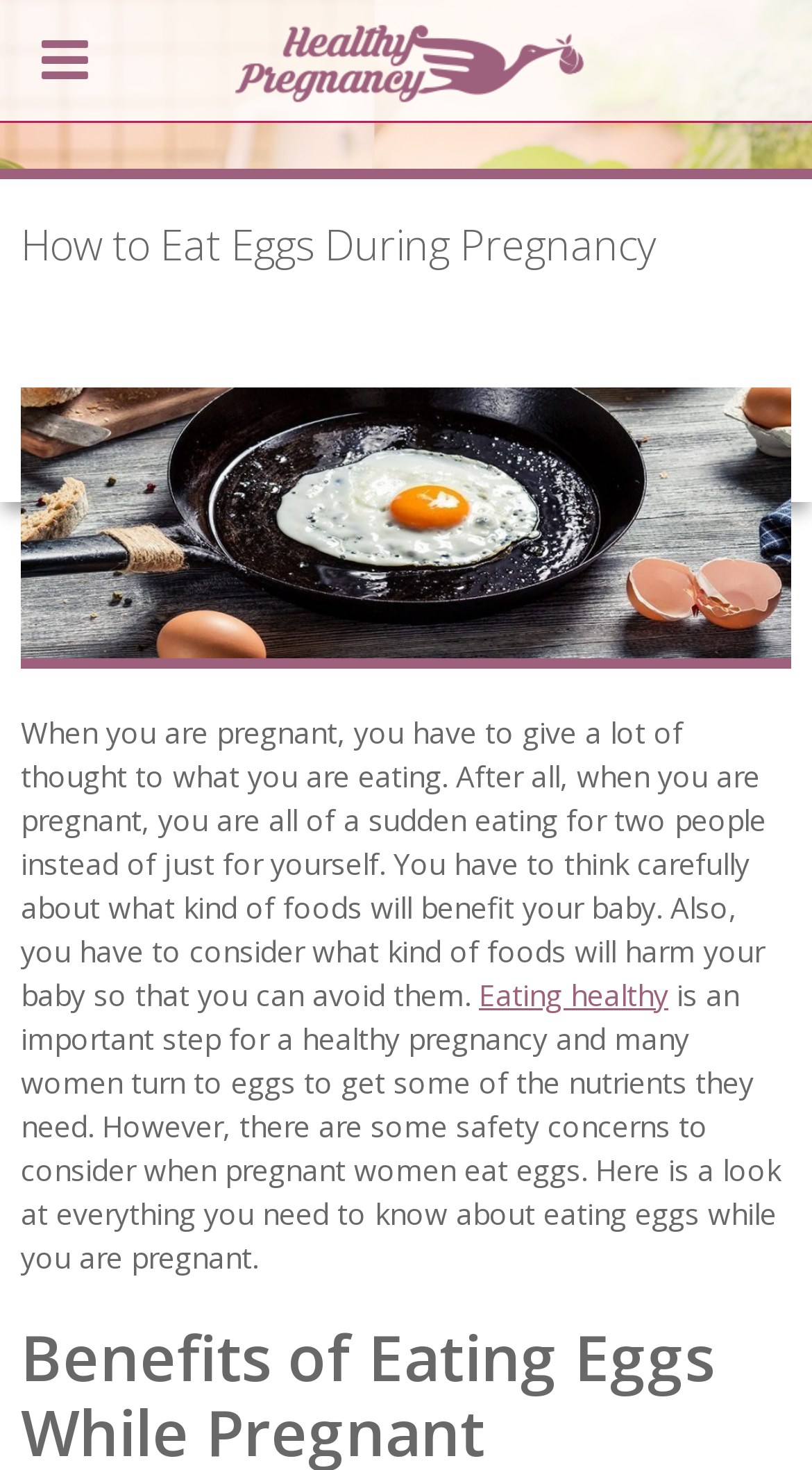What is the purpose of the image on the webpage?
Examine the image closely and answer the question with as much detail as possible.

The image 'Eier in der Schwangerschaft 2' is likely used to illustrate the topic of eating eggs during pregnancy, providing a visual representation of the concept and making the content more engaging and accessible to readers.